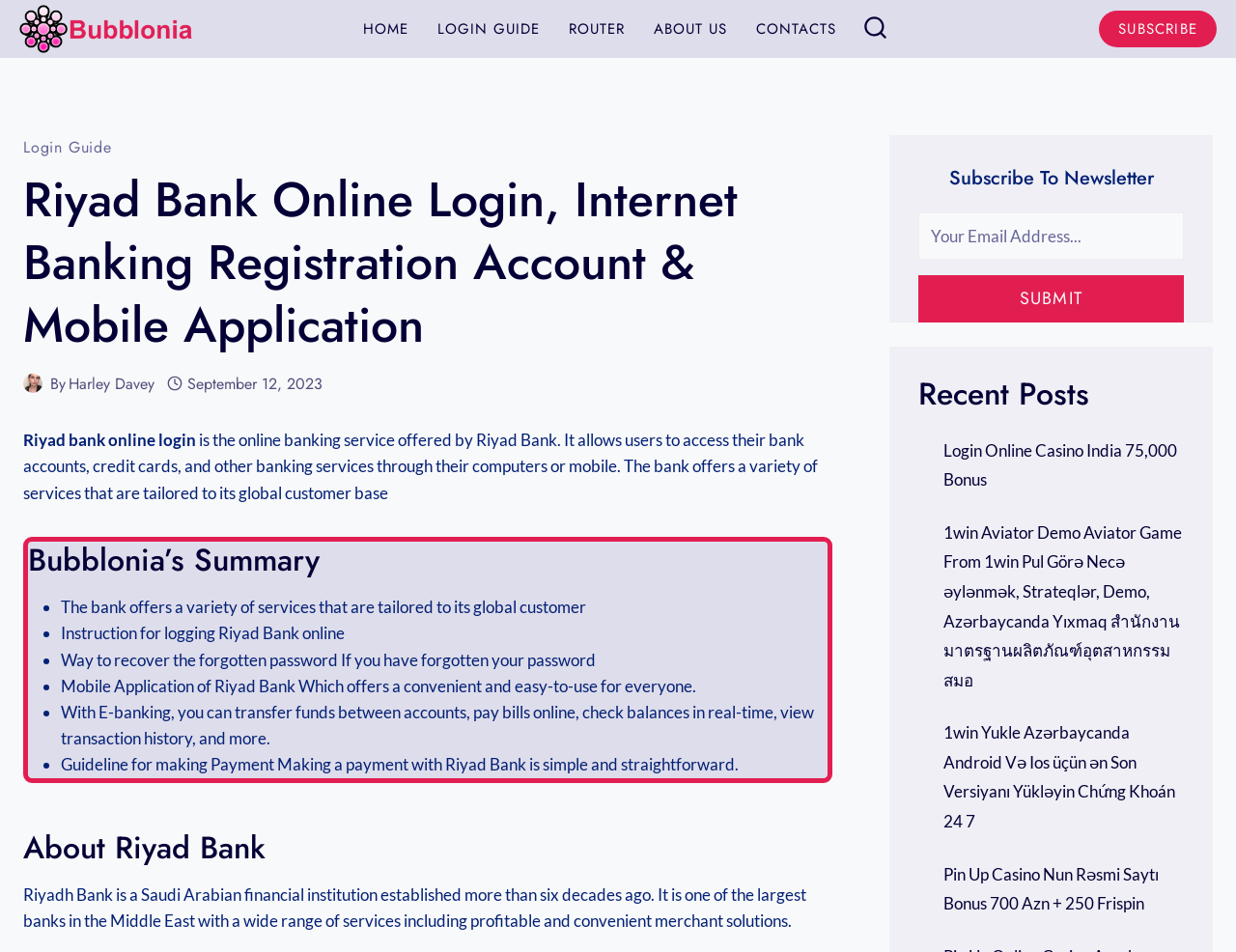Find and specify the bounding box coordinates that correspond to the clickable region for the instruction: "Follow NCBI on Twitter".

None